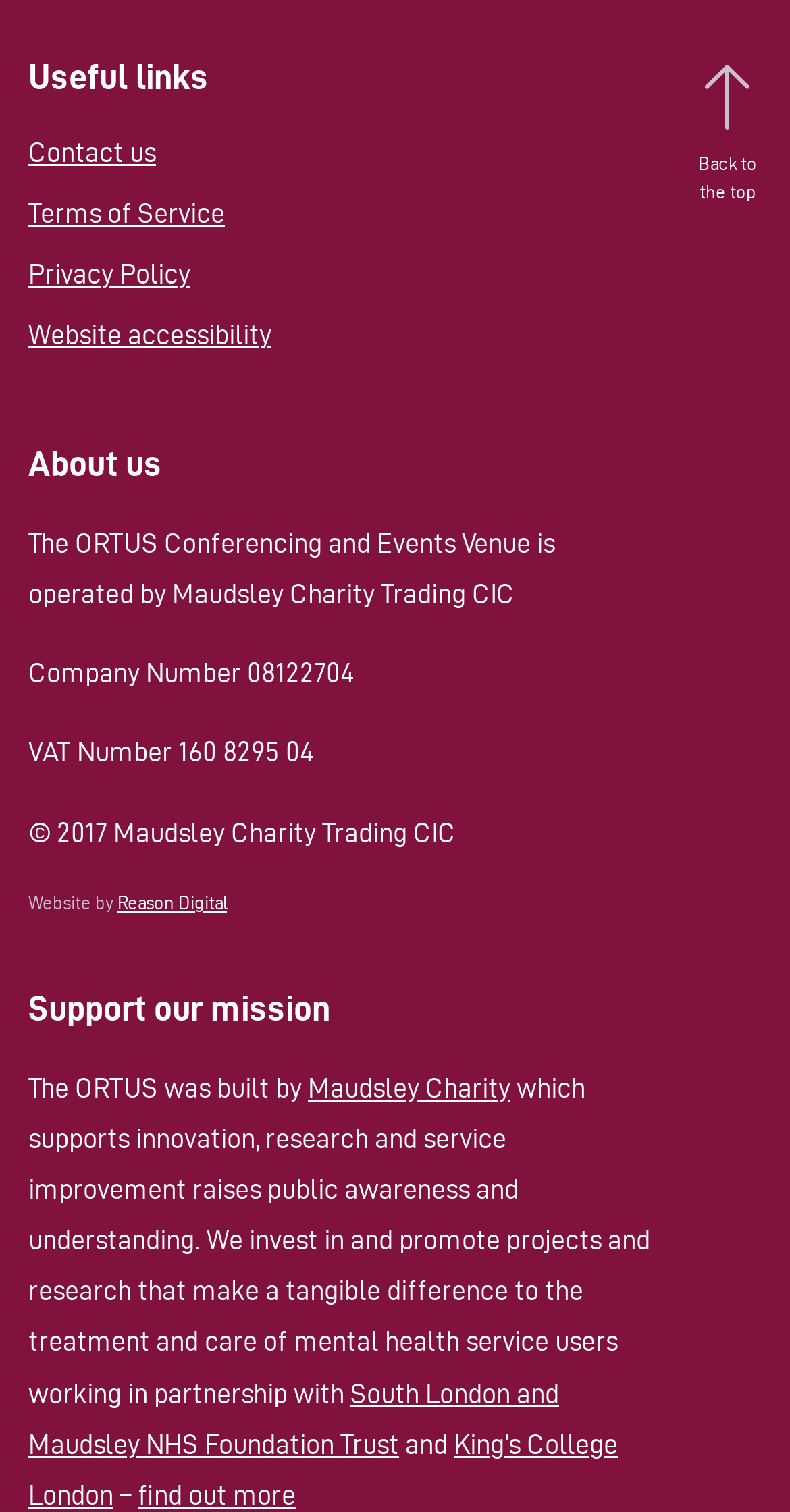Provide your answer in a single word or phrase: 
Who designed the website?

Reason Digital